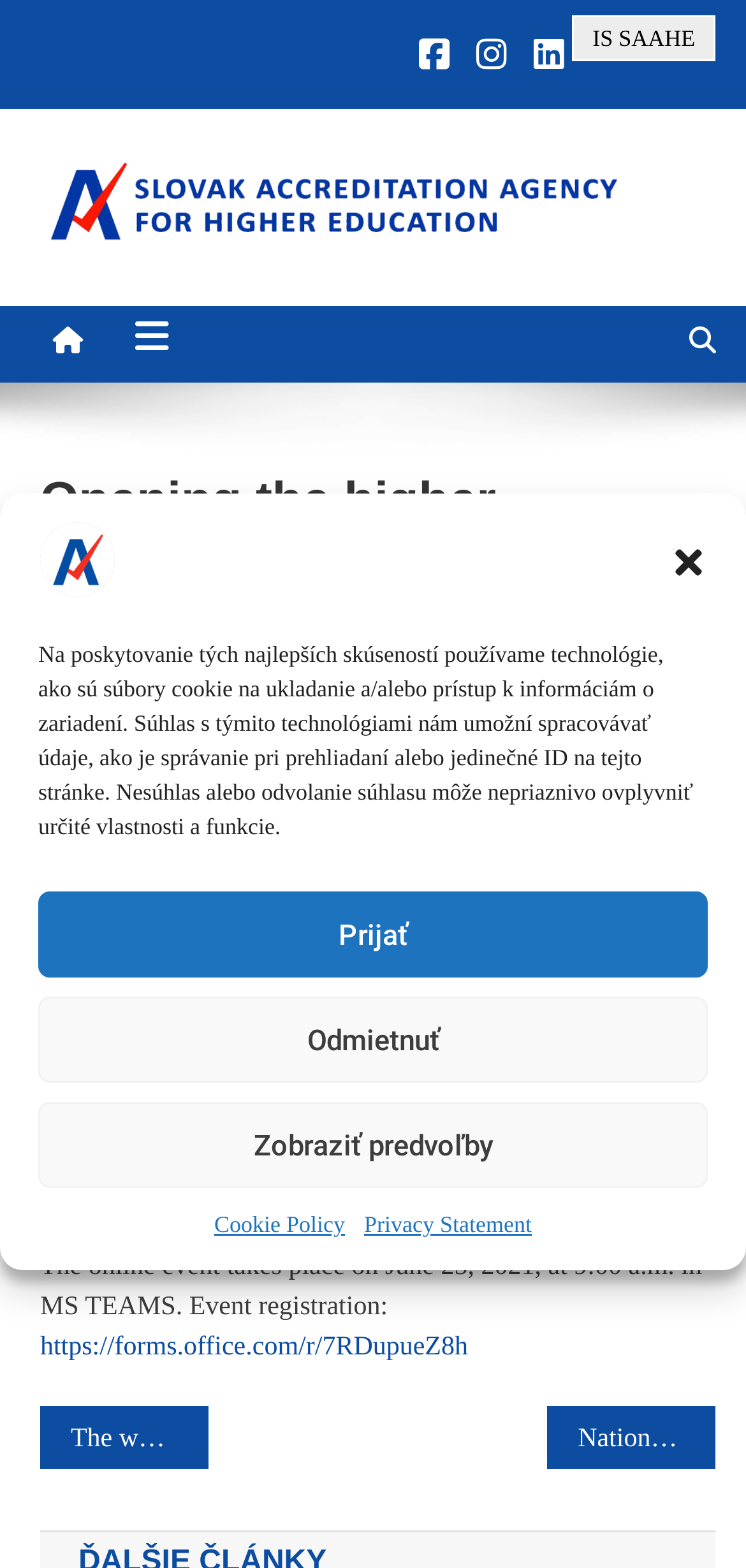Identify the bounding box coordinates necessary to click and complete the given instruction: "Click the 'News' link".

[0.054, 0.433, 0.185, 0.458]